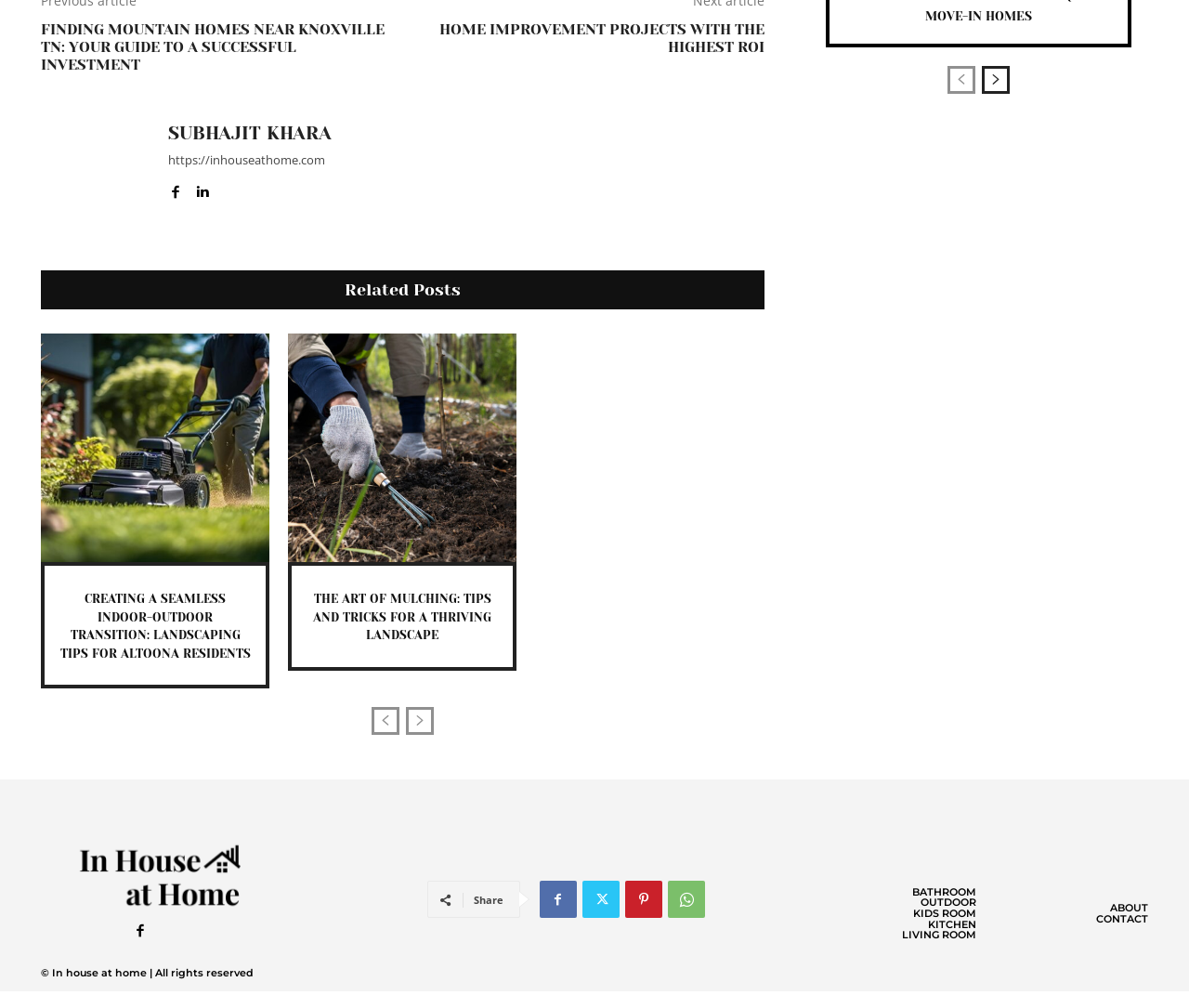Answer the question using only one word or a concise phrase: What is the category of the 'BATHROOM' link?

Room type